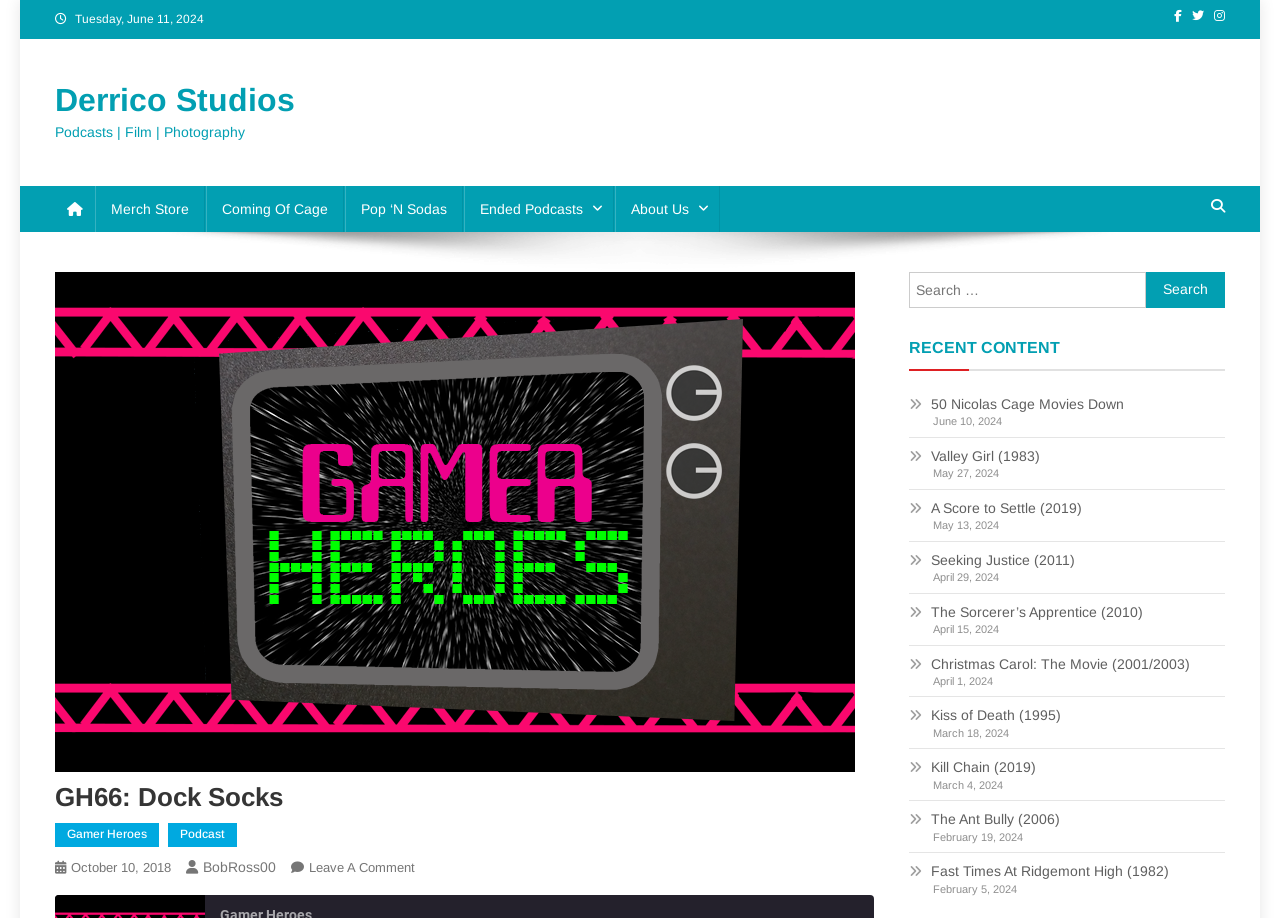Please provide a short answer using a single word or phrase for the question:
What is the purpose of the search box?

To search for content